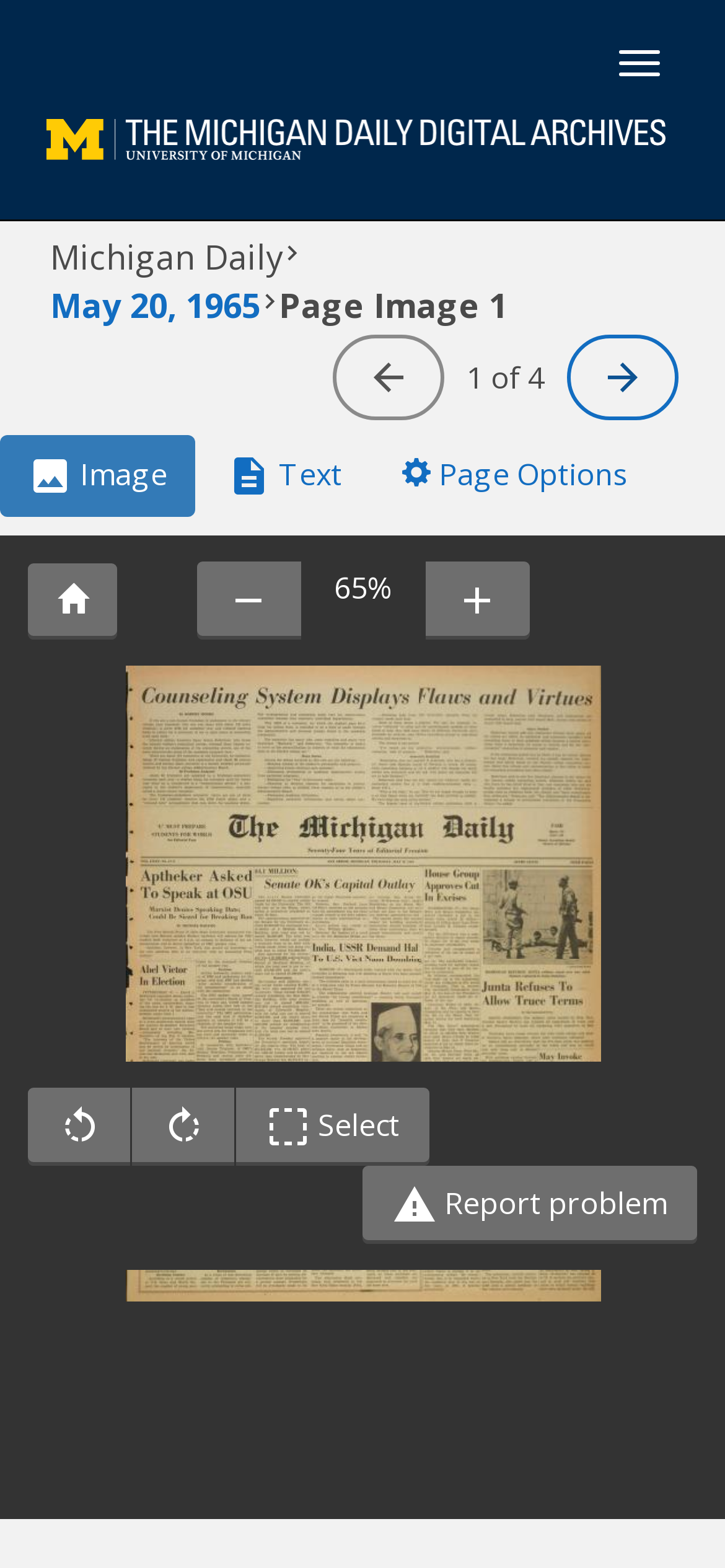Show the bounding box coordinates for the HTML element described as: "Image".

[0.0, 0.278, 0.269, 0.33]